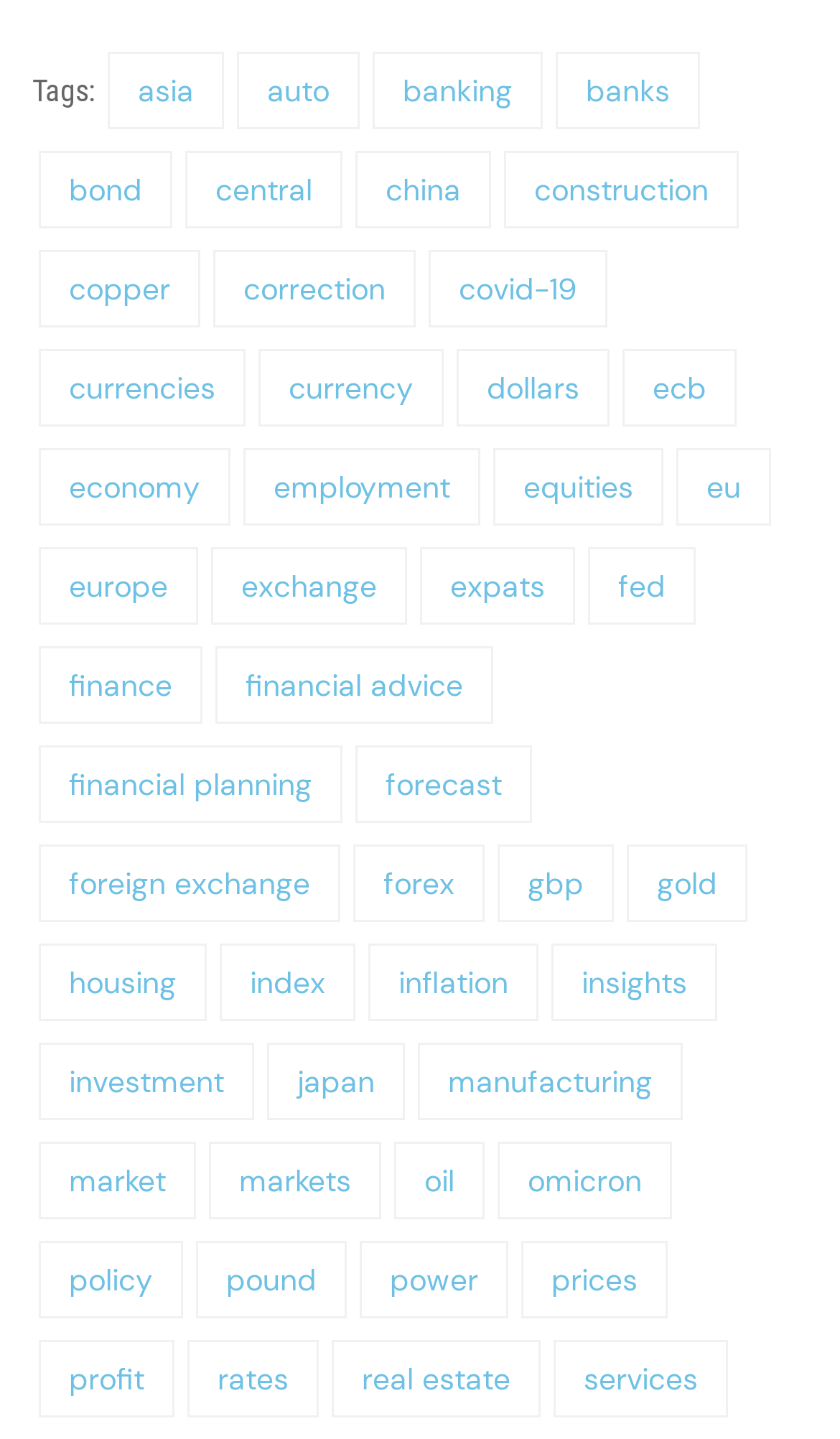Determine the bounding box coordinates of the clickable region to execute the instruction: "Explore the 'economy' link". The coordinates should be four float numbers between 0 and 1, denoted as [left, top, right, bottom].

[0.046, 0.311, 0.274, 0.365]